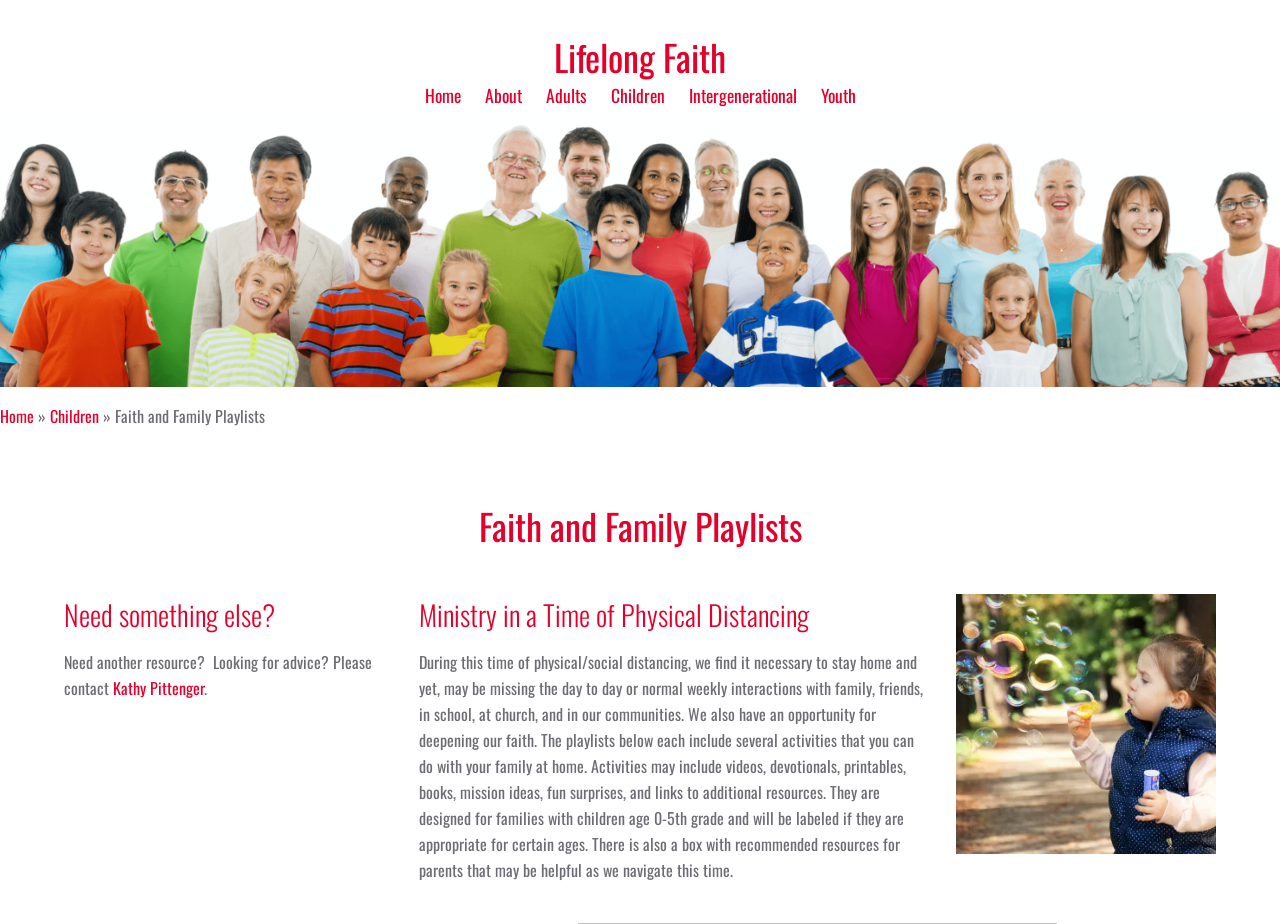Generate a comprehensive description of the contents of the webpage.

The webpage is about faith and family playlists, providing resources for families to deepen their faith at home, especially during the COVID-19 pandemic. At the top, there is a heading "Lifelong Faith" with a link to the same title. Below it, there is a navigation menu with links to "Home", "About", "Adults", "Children", "Intergenerational", and "Youth".

On the left side, there is a figure that spans almost the entire height of the page. To the right of the figure, there are links to "Home" and "Children", followed by a static text "Faith and Family Playlists". Below this text, there is a heading with the same title.

Further down, there is a section with a heading "Need something else?" followed by a paragraph of text that provides contact information for Kathy Pittenger. Below this section, there is a heading "Ministry in a Time of Physical Distancing" followed by a long paragraph of text that explains the purpose of the playlists and how they can be used by families to deepen their faith during the pandemic.

To the right of this text, there is a figure with an image of a child blowing bubbles. The image is quite large, taking up almost a quarter of the page. Overall, the webpage has a simple and clean layout, with clear headings and concise text that provides information and resources for families.